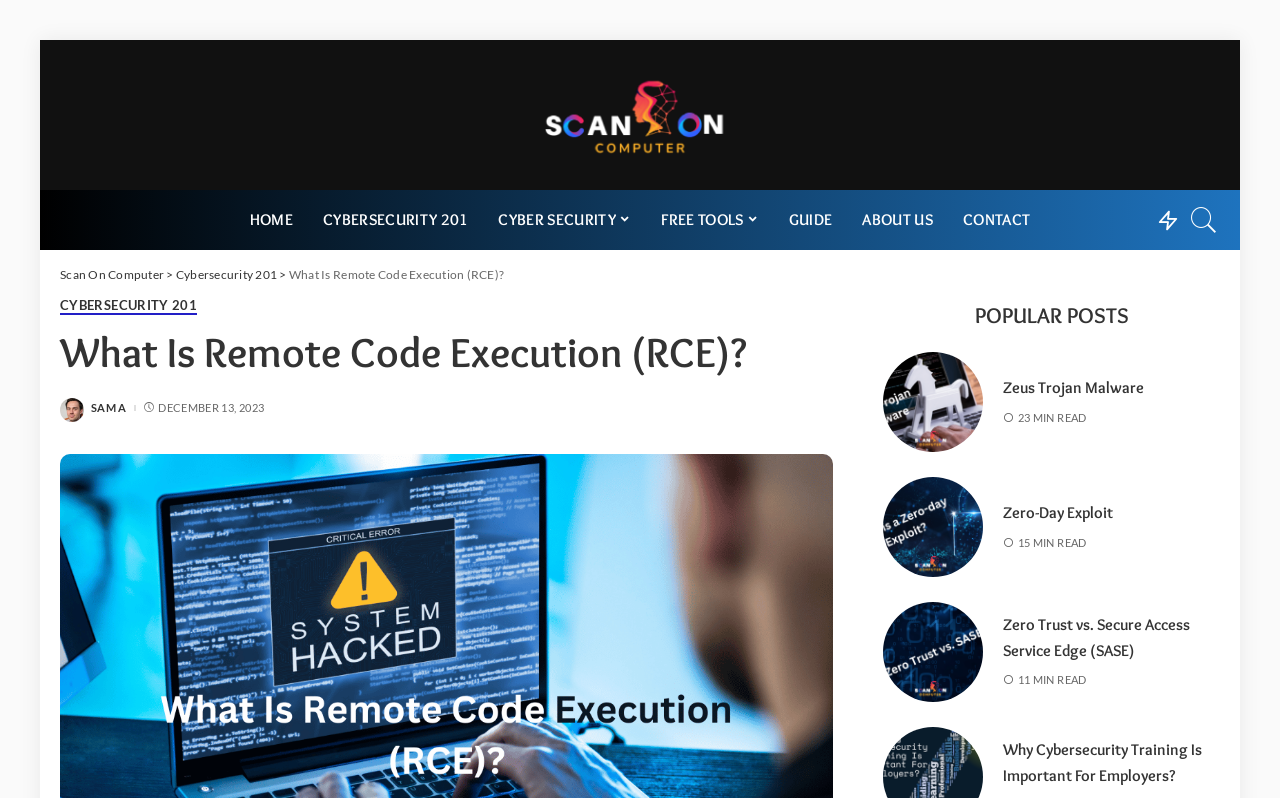Determine the bounding box coordinates for the UI element described. Format the coordinates as (top-left x, top-left y, bottom-right x, bottom-right y) and ensure all values are between 0 and 1. Element description: Home

None